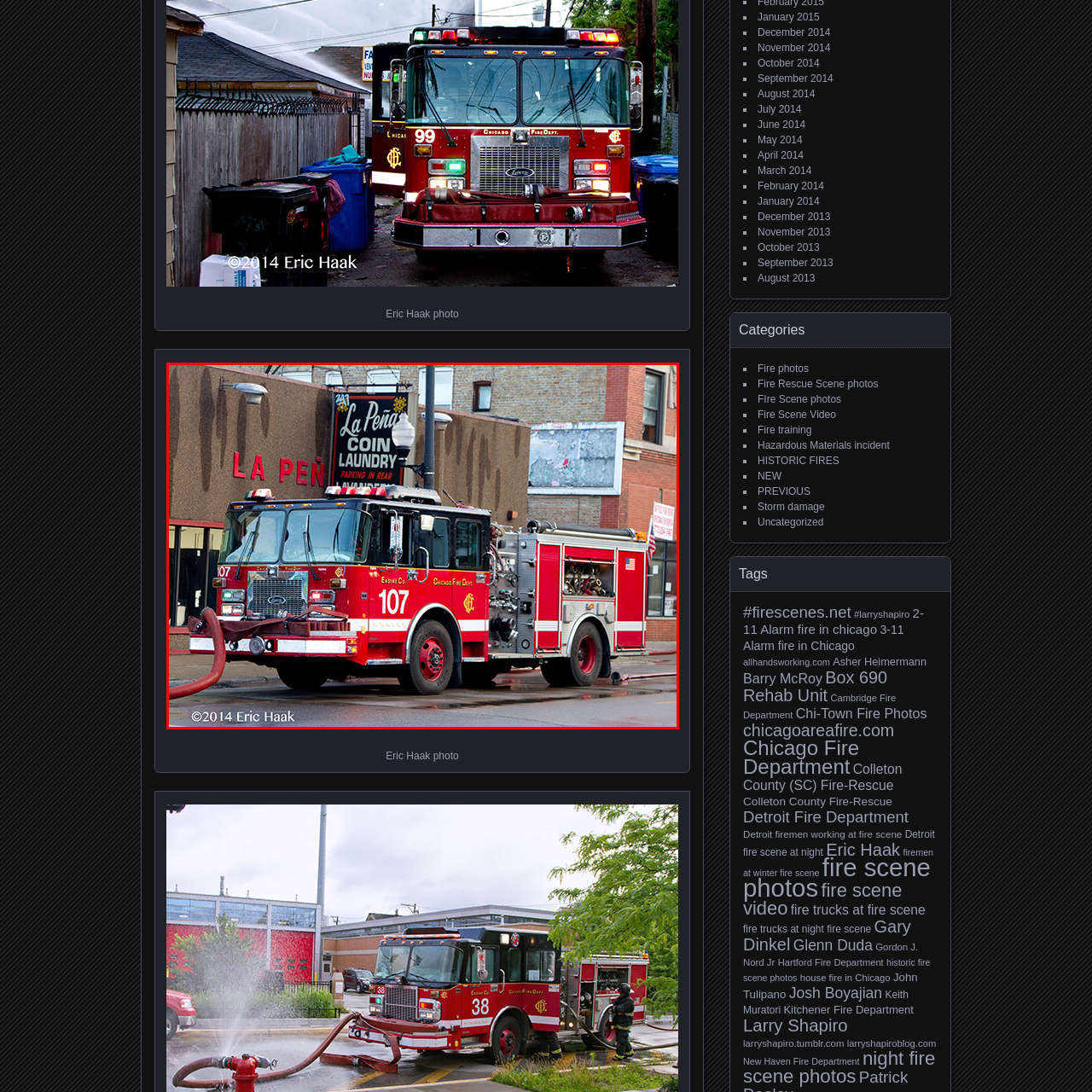What is the purpose of the deployed hose?
Examine the content inside the red bounding box and give a comprehensive answer to the question.

The purpose of the deployed hose can be inferred from the context of the image, which shows the fire engine in a state of readiness. The caption states that 'the truck’s hose is actively deployed, indicating readiness to respond to an emergency', suggesting that the hose is deployed in preparation for a potential emergency response.